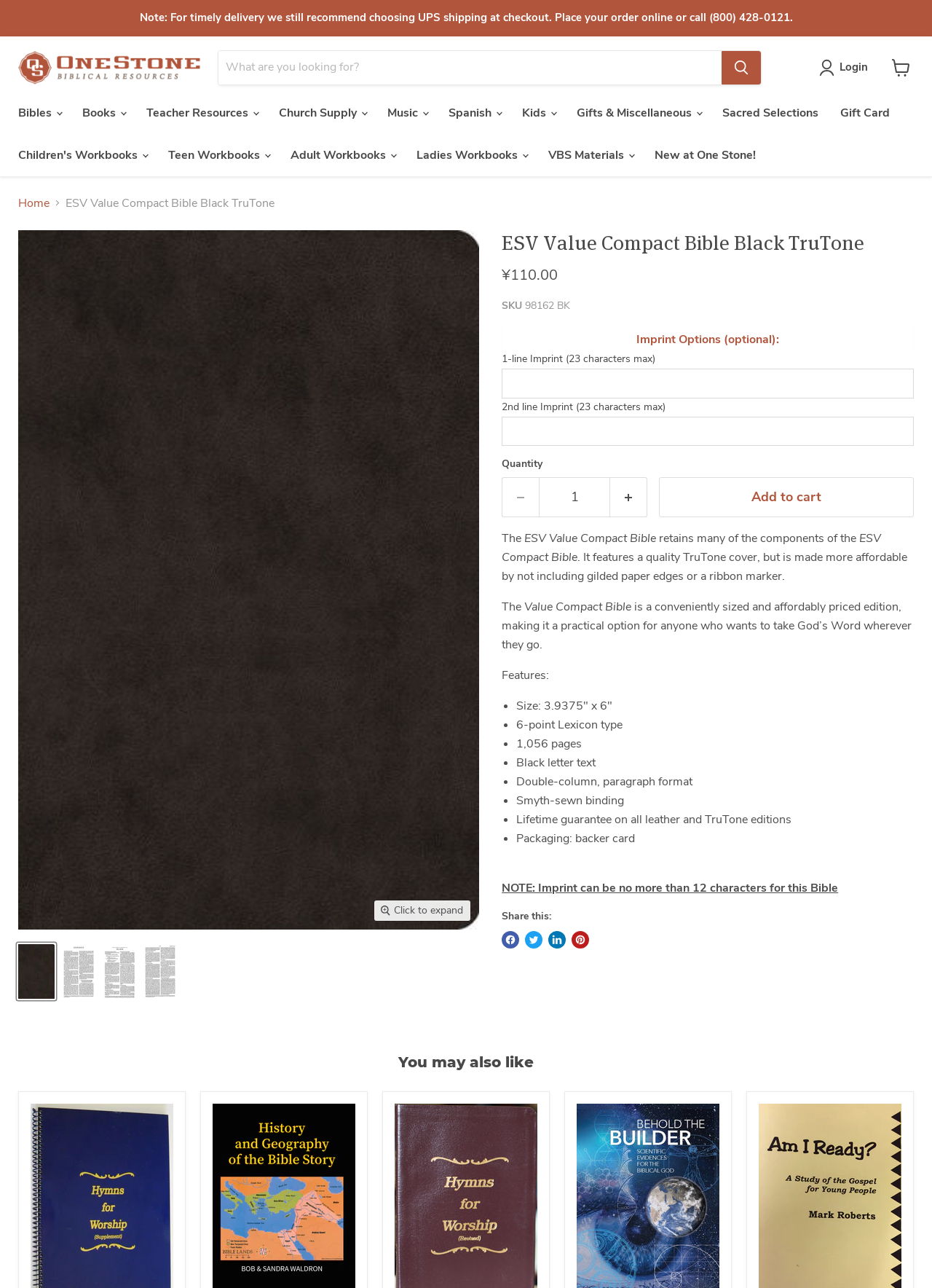Provide a brief response in the form of a single word or phrase:
What is the material of the ESV Value Compact Bible cover?

TruTone